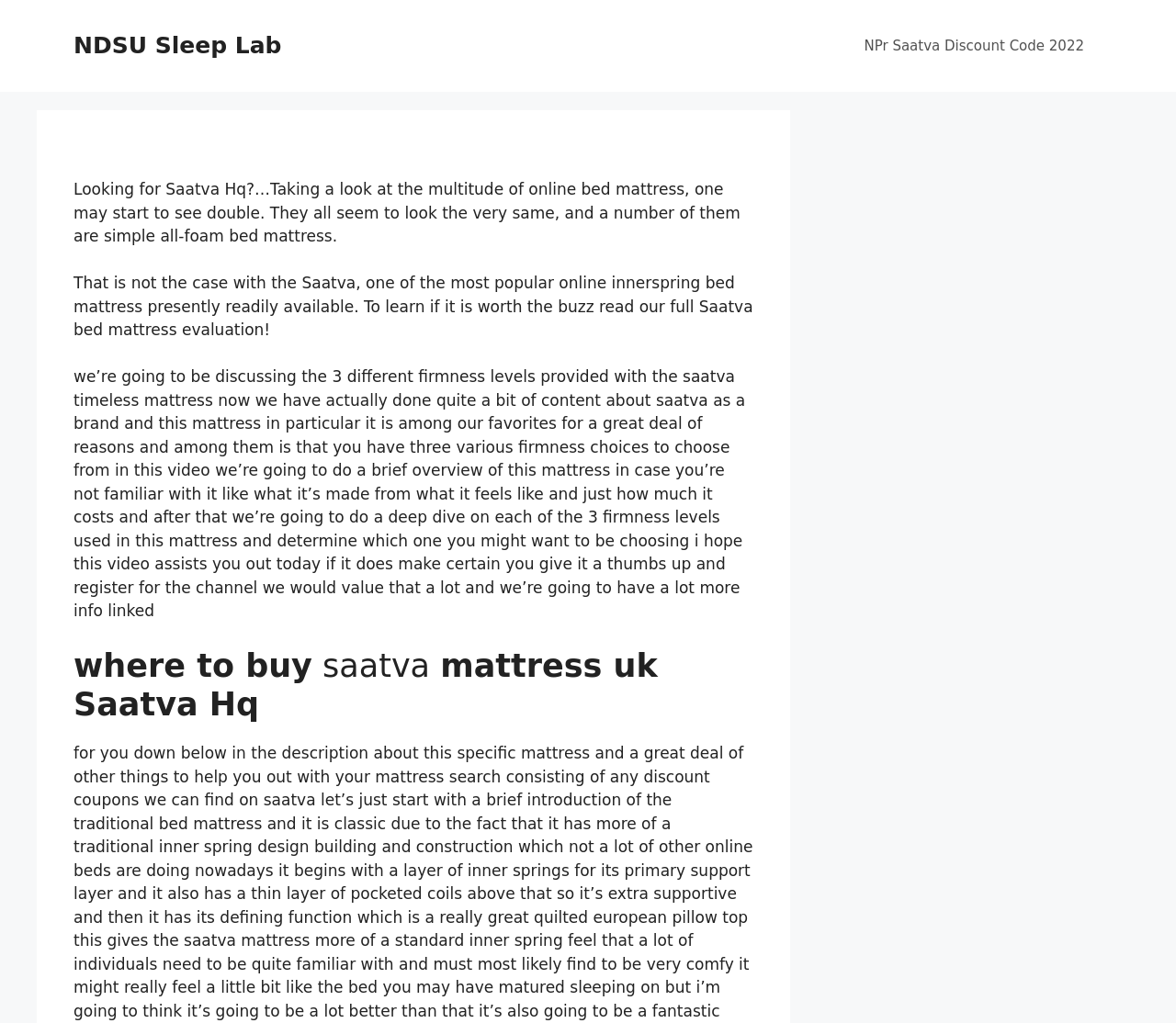Based on the element description NDSU Sleep Lab, identify the bounding box coordinates for the UI element. The coordinates should be in the format (top-left x, top-left y, bottom-right x, bottom-right y) and within the 0 to 1 range.

[0.062, 0.031, 0.239, 0.057]